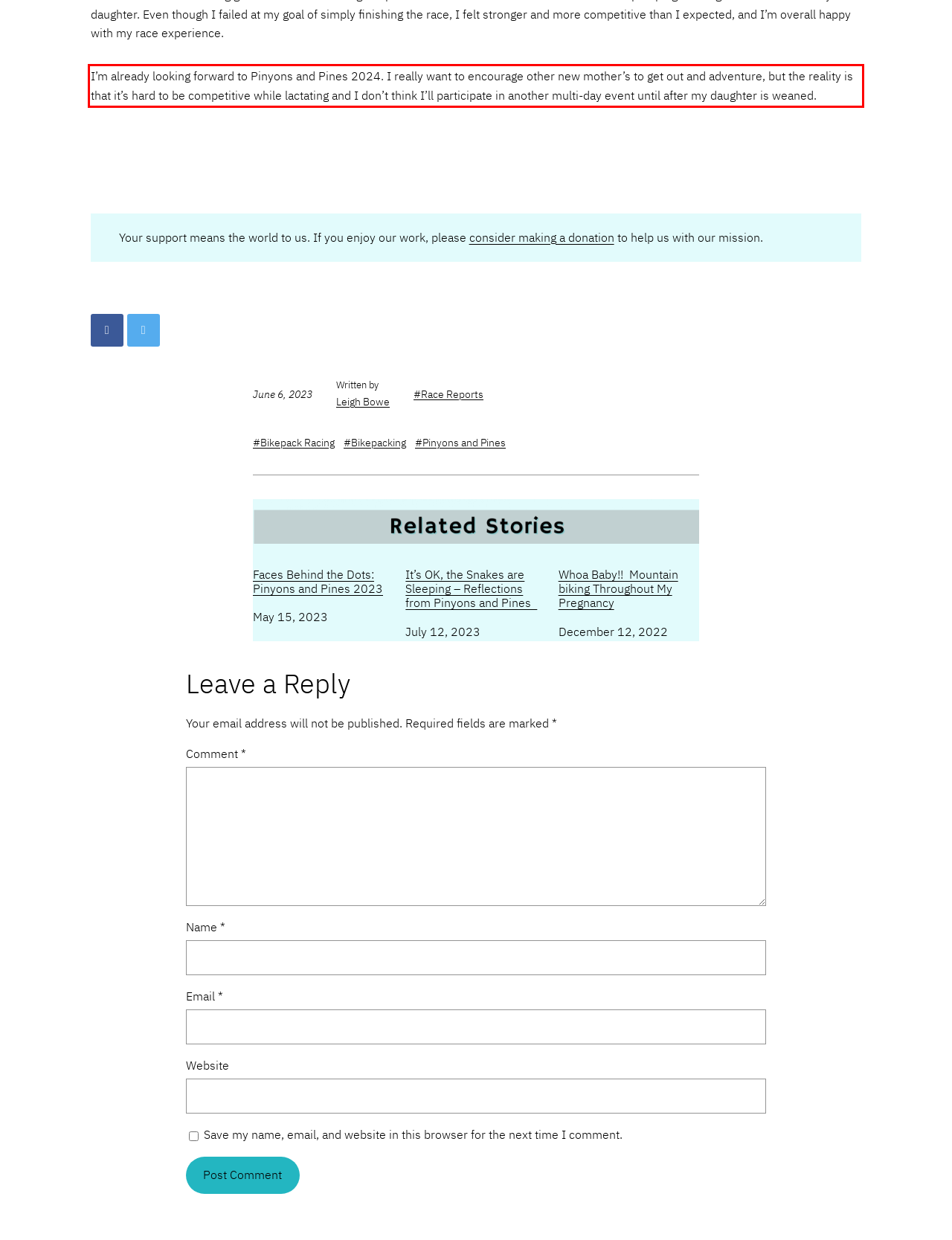Identify the red bounding box in the webpage screenshot and perform OCR to generate the text content enclosed.

I’m already looking forward to Pinyons and Pines 2024. I really want to encourage other new mother’s to get out and adventure, but the reality is that it’s hard to be competitive while lactating and I don’t think I’ll participate in another multi-day event until after my daughter is weaned.